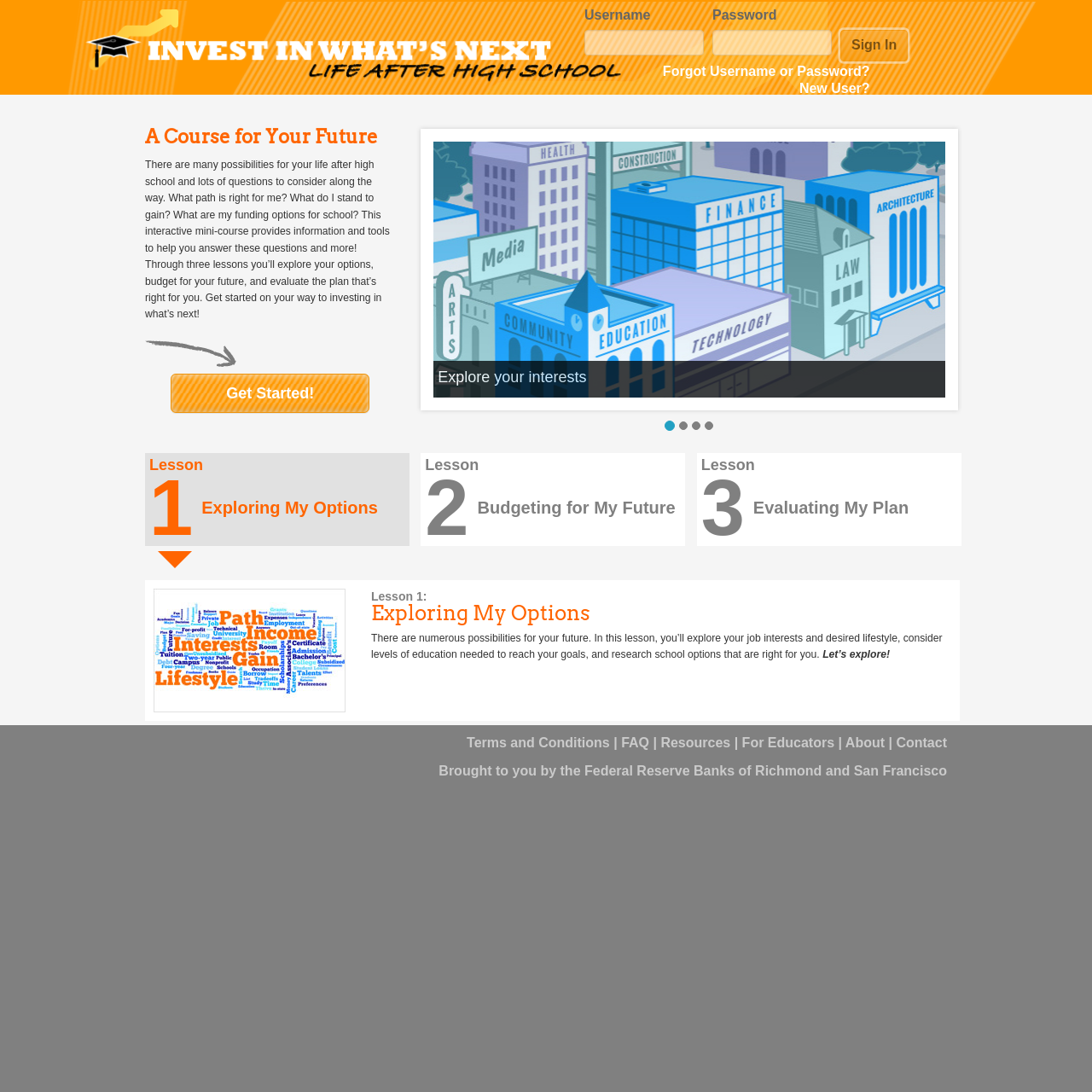Locate the bounding box for the described UI element: "value="Sign In"". Ensure the coordinates are four float numbers between 0 and 1, formatted as [left, top, right, bottom].

[0.77, 0.027, 0.831, 0.056]